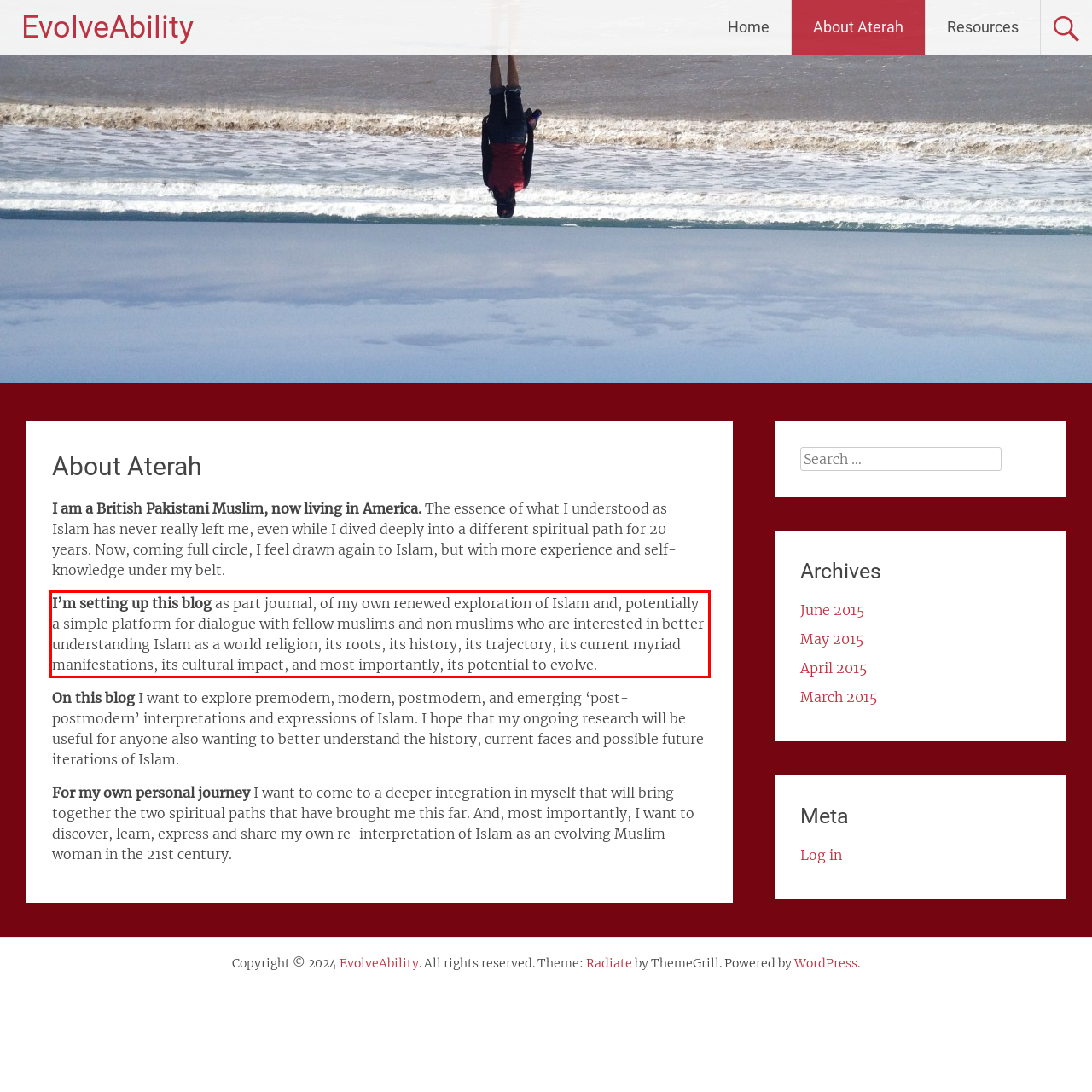You are provided with a screenshot of a webpage that includes a red bounding box. Extract and generate the text content found within the red bounding box.

I’m setting up this blog as part journal, of my own renewed exploration of Islam and, potentially a simple platform for dialogue with fellow muslims and non muslims who are interested in better understanding Islam as a world religion, its roots, its history, its trajectory, its current myriad manifestations, its cultural impact, and most importantly, its potential to evolve.